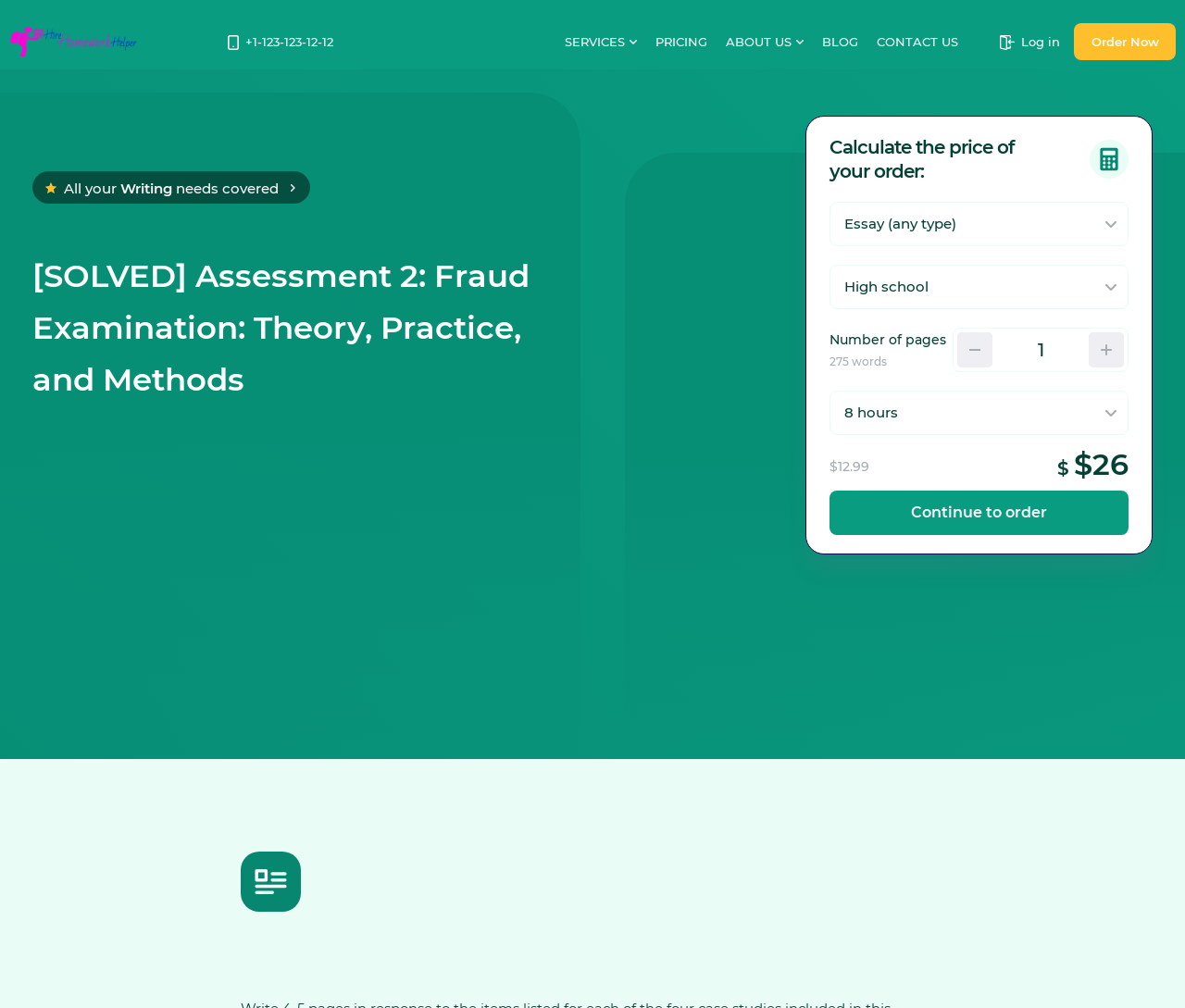Specify the bounding box coordinates of the area to click in order to follow the given instruction: "Click on the 'Book/Movie Review Writing Help' link."

[0.373, 0.08, 0.519, 0.111]